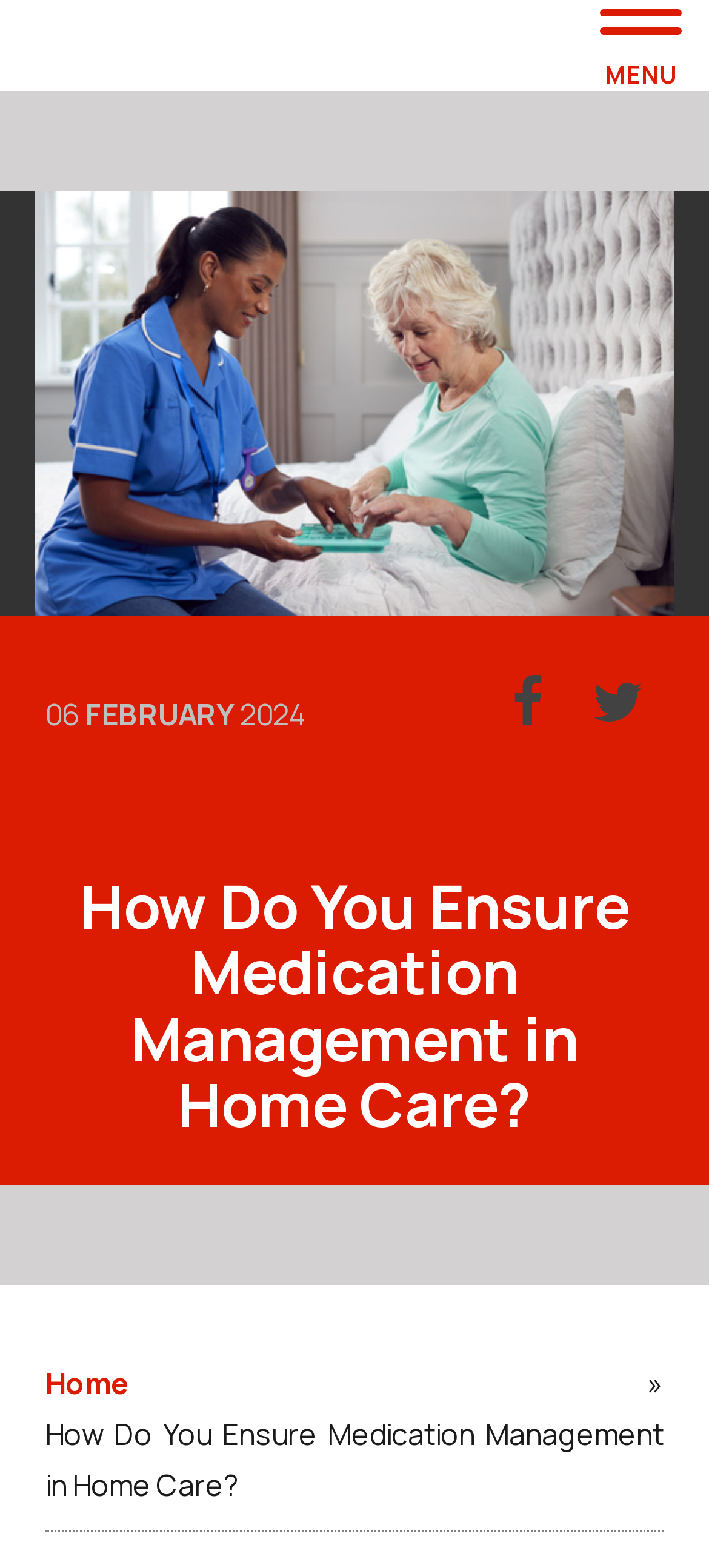Provide the bounding box coordinates for the specified HTML element described in this description: "Home". The coordinates should be four float numbers ranging from 0 to 1, in the format [left, top, right, bottom].

[0.064, 0.869, 0.182, 0.895]